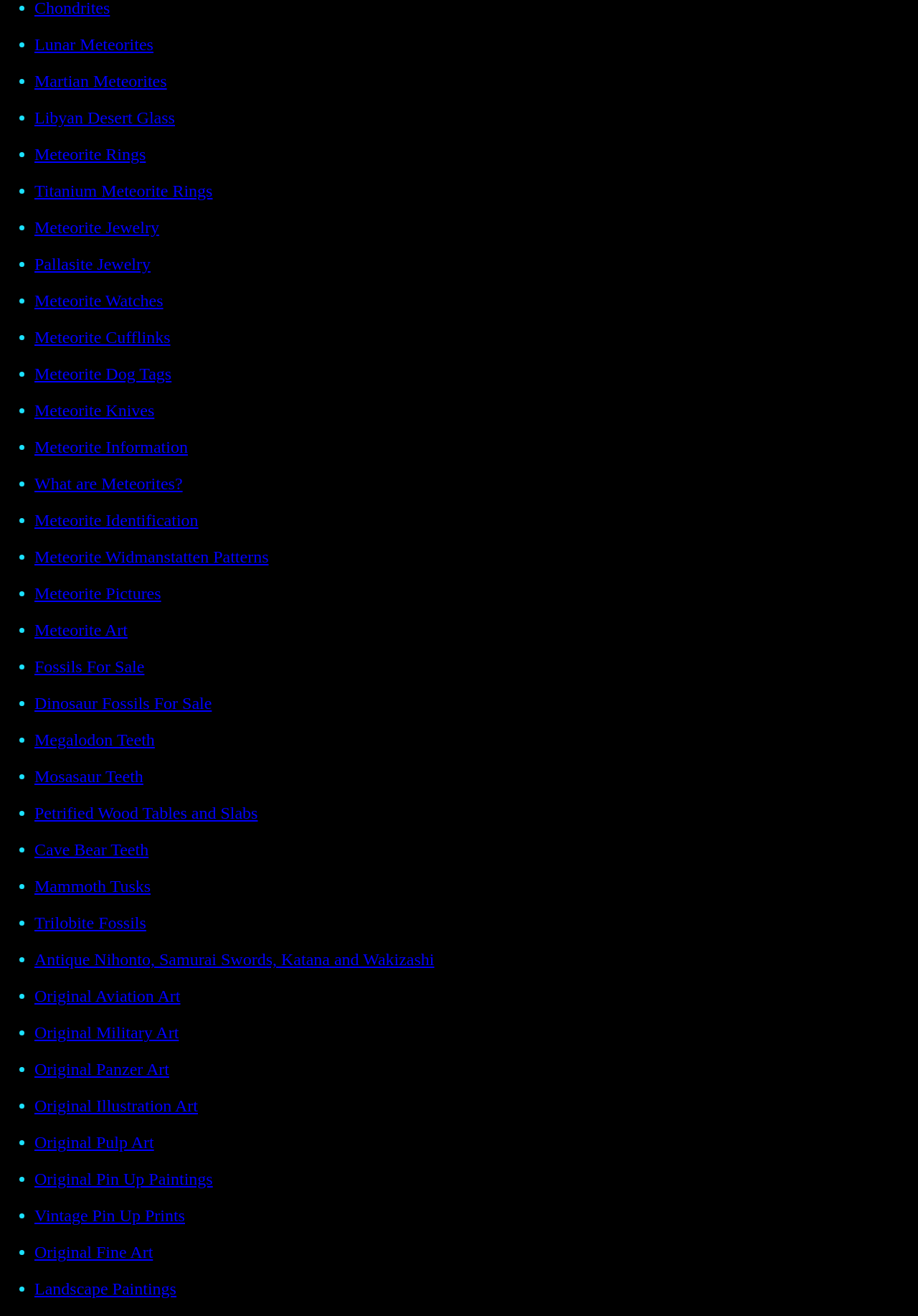What is the purpose of the 'Meteorite Information' link? Examine the screenshot and reply using just one word or a brief phrase.

To provide information about meteorites